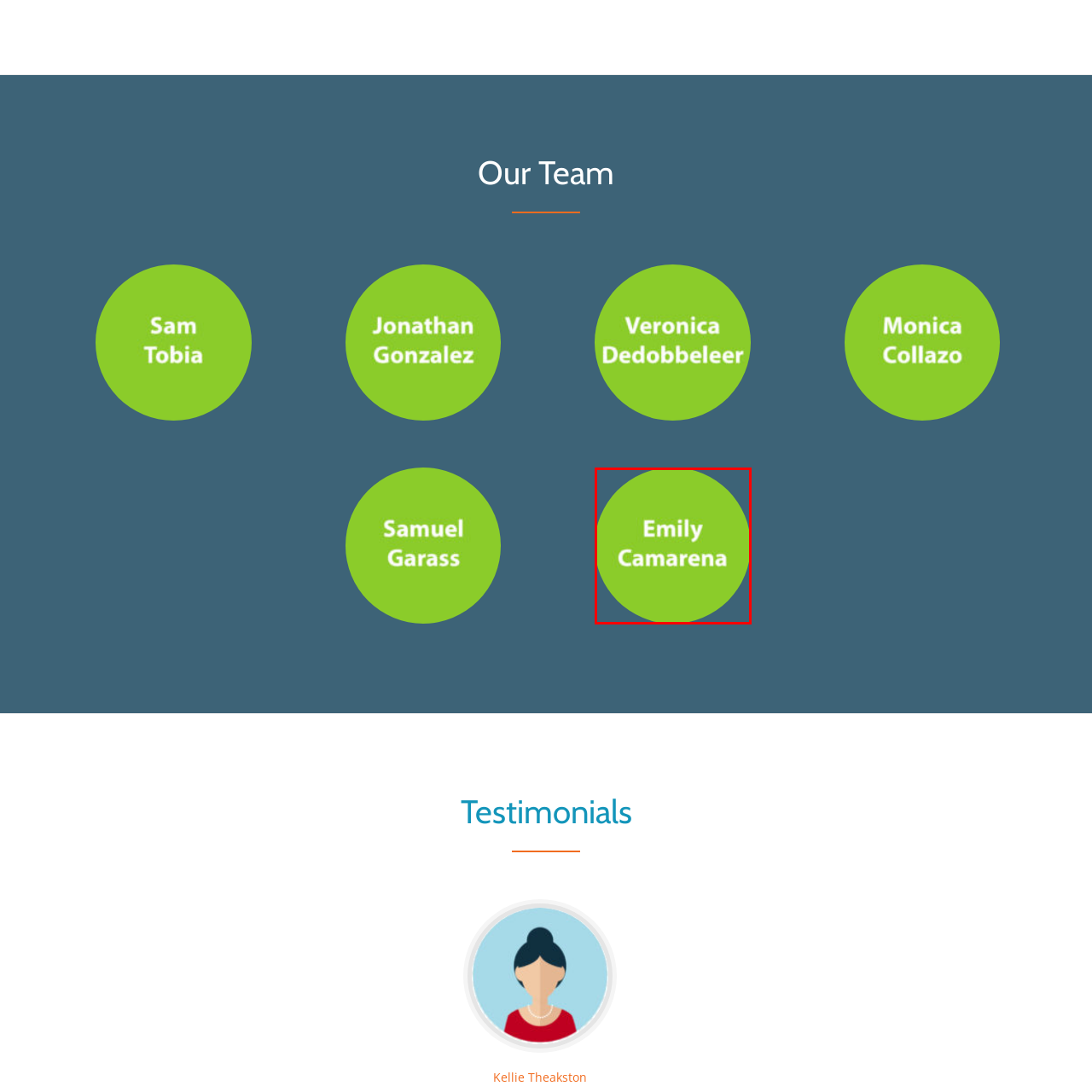What section is the badge positioned in?
Assess the image contained within the red bounding box and give a detailed answer based on the visual elements present in the image.

The caption states that the badge is positioned within a section titled 'Our Team', which suggests that the badge is part of a larger team or organizational structure.